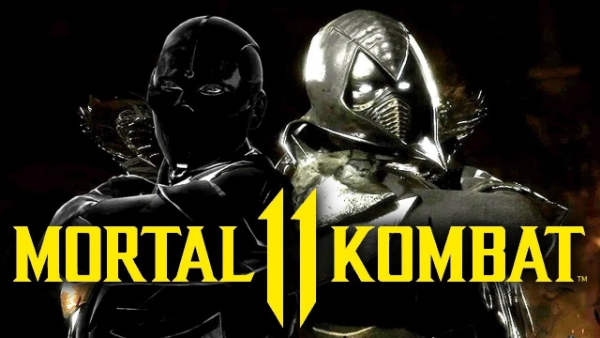Please answer the following question using a single word or phrase: 
What is the dominant color of the text in the image?

Yellow